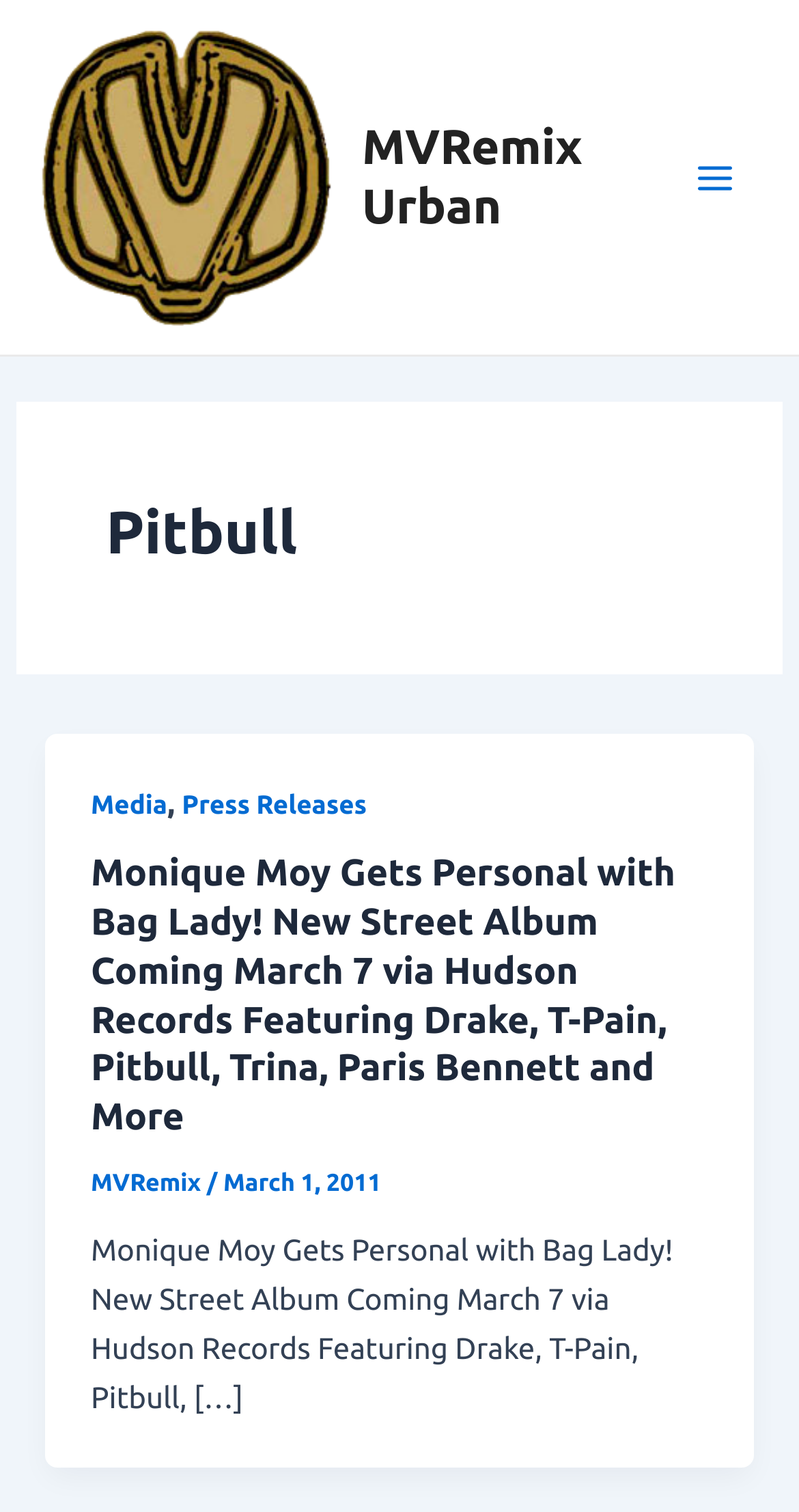What is the name of the artist mentioned?
Look at the image and answer the question with a single word or phrase.

Pitbull